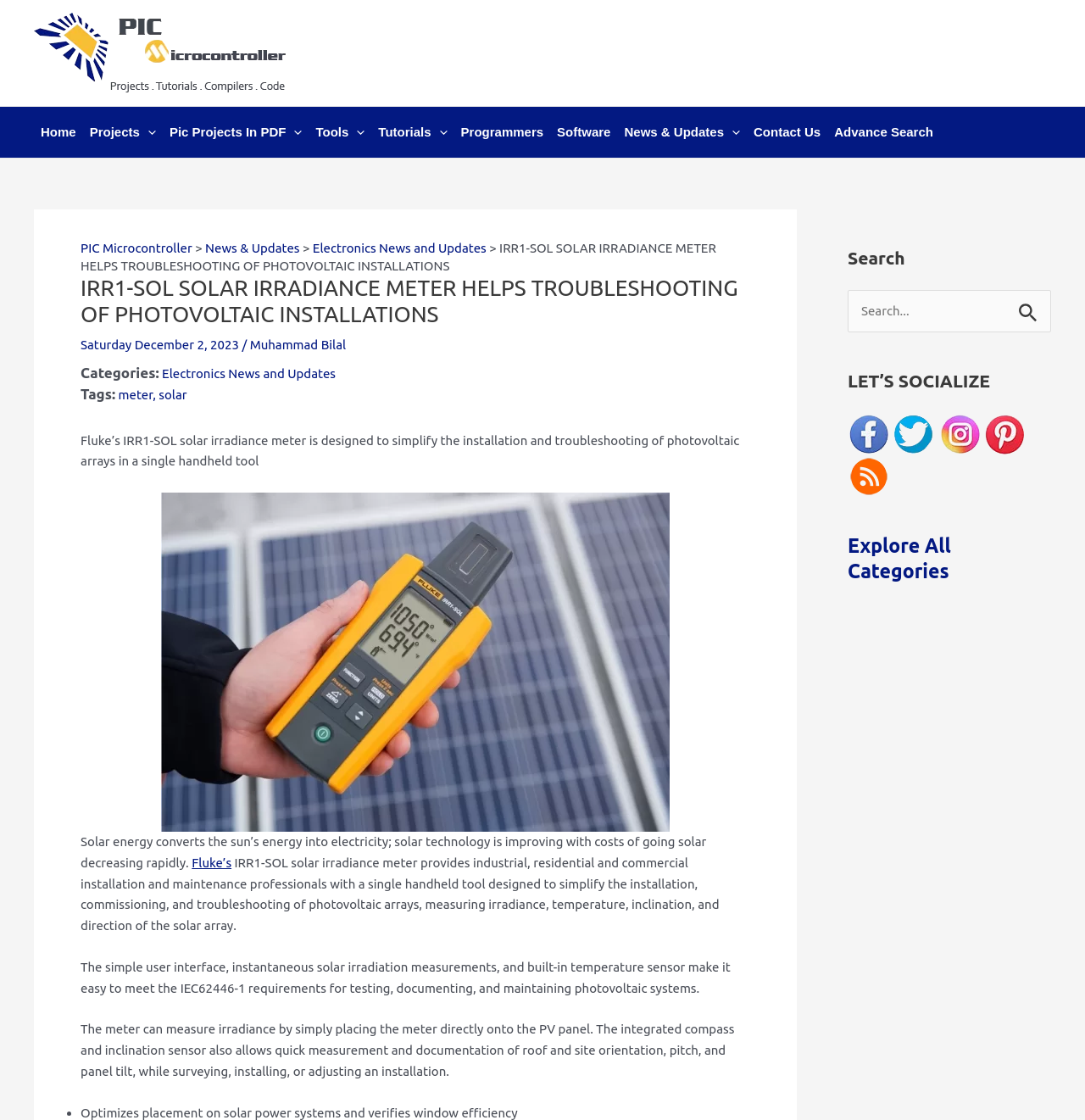Predict the bounding box of the UI element based on the description: "PIC Microcontroller". The coordinates should be four float numbers between 0 and 1, formatted as [left, top, right, bottom].

[0.074, 0.215, 0.177, 0.228]